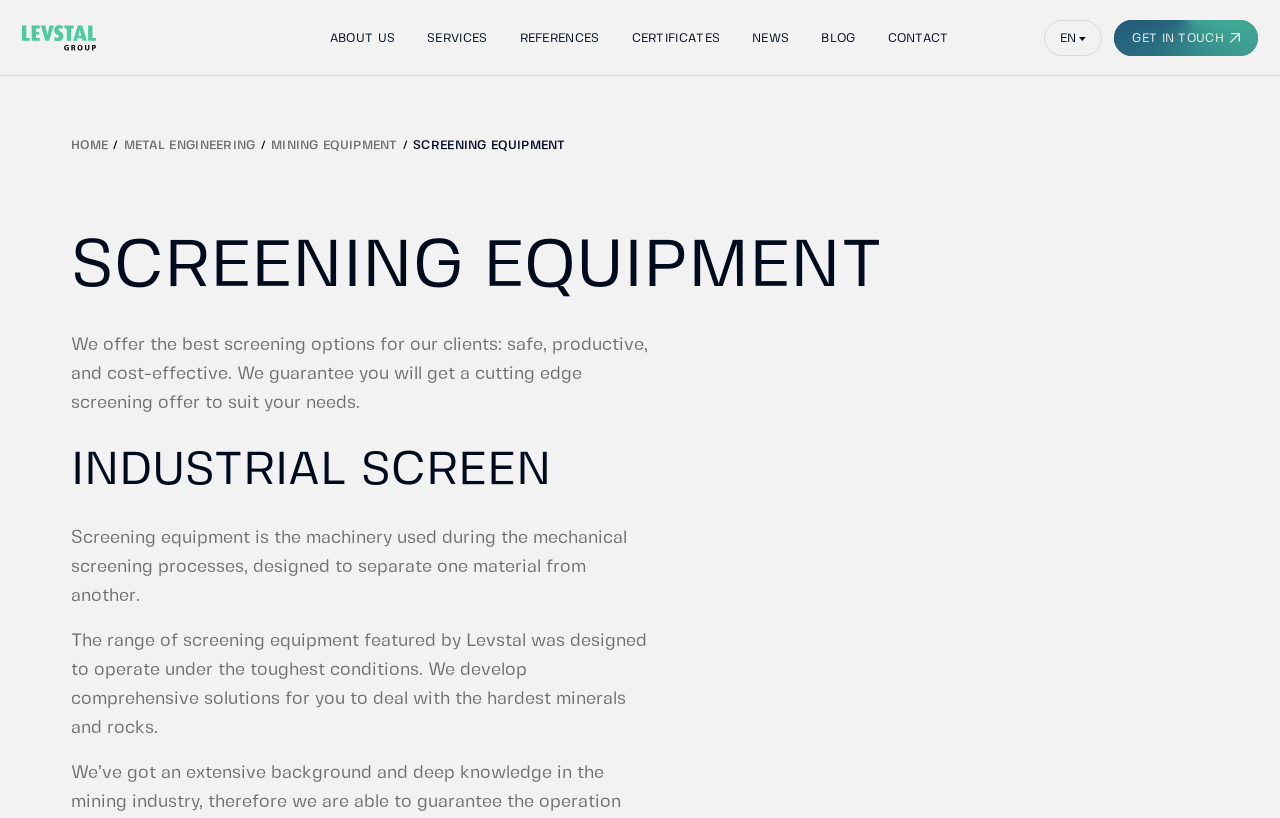Please provide a comprehensive answer to the question based on the screenshot: What kind of solutions does Levstal develop for its clients?

The webpage states that Levstal develops comprehensive solutions for its clients to deal with the hardest minerals and rocks, as mentioned in the static text 'We develop comprehensive solutions for you to deal with the hardest minerals and rocks.'.